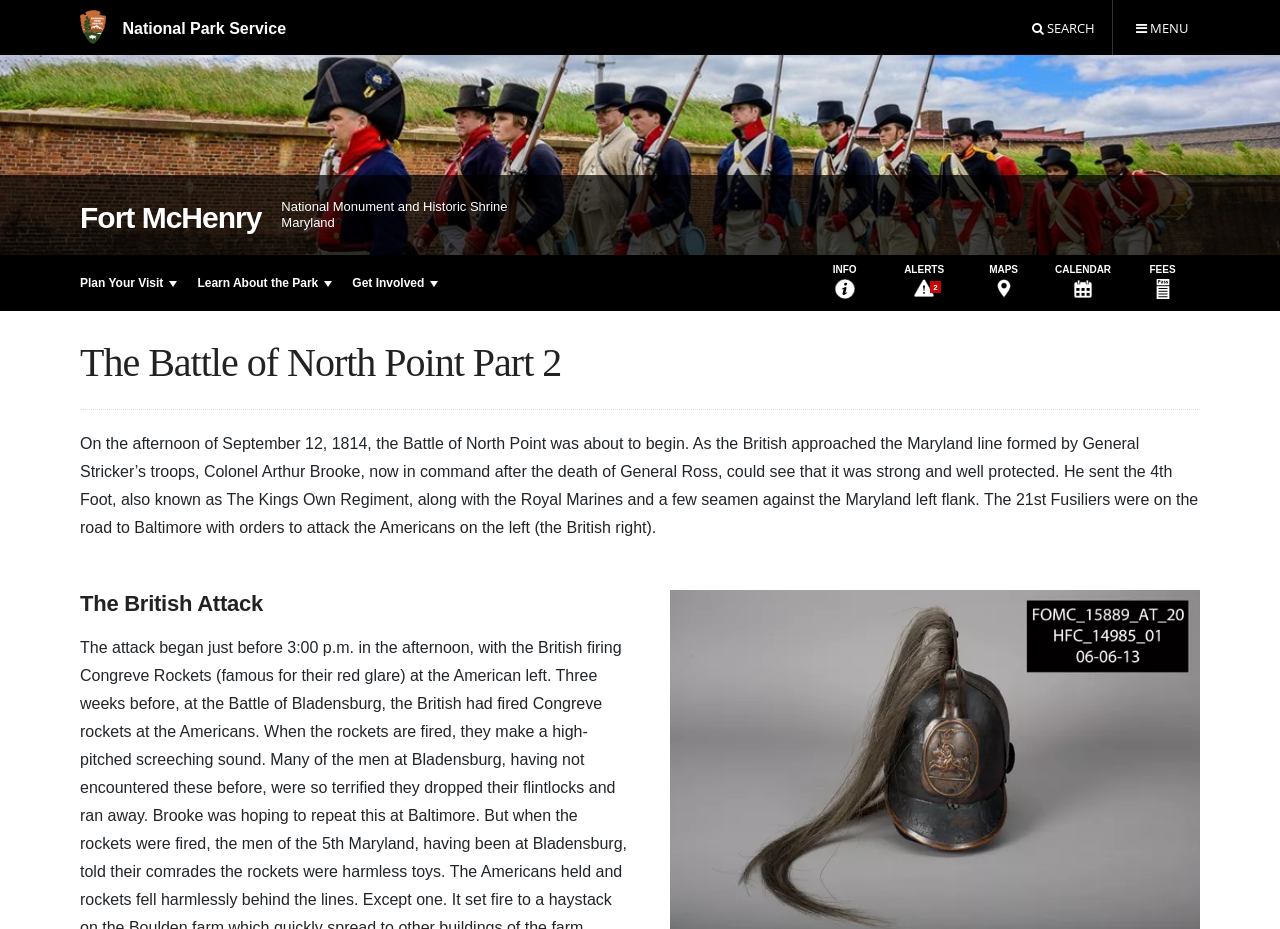Determine the bounding box coordinates for the UI element described. Format the coordinates as (top-left x, top-left y, bottom-right x, bottom-right y) and ensure all values are between 0 and 1. Element description: Open Menu Close Menu

[0.869, 0.0, 0.945, 0.059]